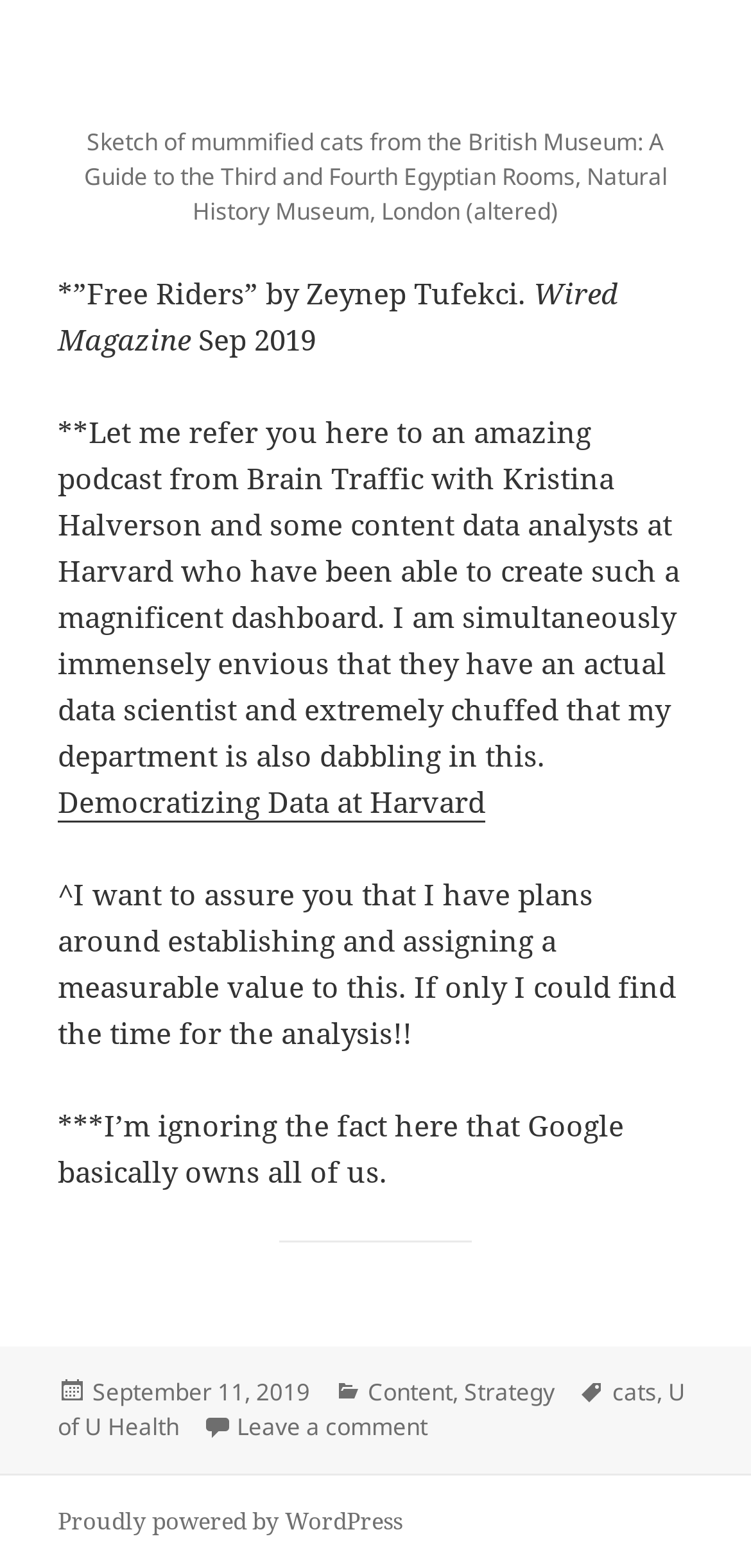Specify the bounding box coordinates of the area to click in order to execute this command: 'Visit the website powered by WordPress'. The coordinates should consist of four float numbers ranging from 0 to 1, and should be formatted as [left, top, right, bottom].

[0.077, 0.96, 0.536, 0.982]